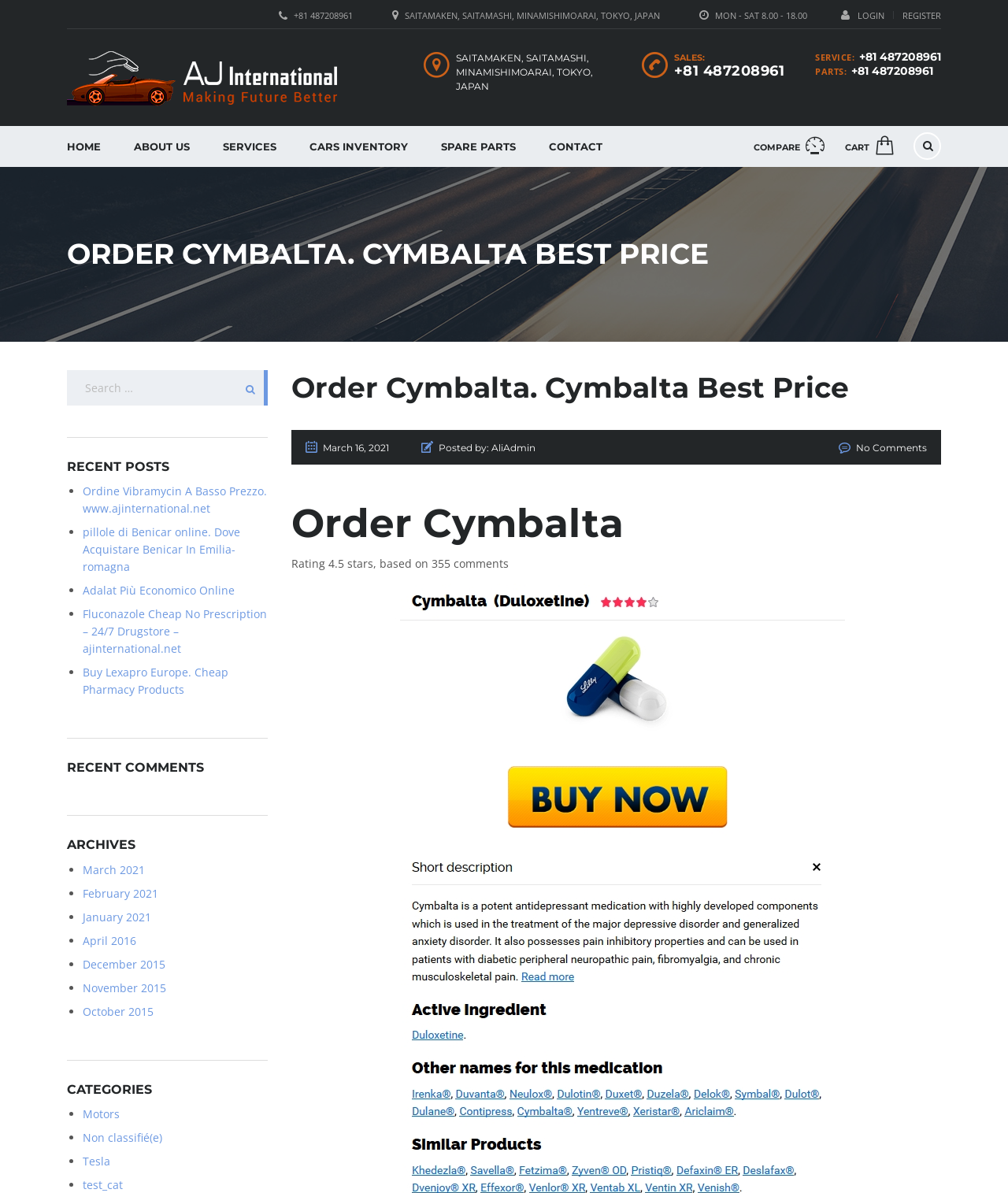Analyze the image and deliver a detailed answer to the question: What is the phone number for sales?

I found the phone number for sales by looking at the 'SERVICE:' section, where it lists '+81 487208961' as the contact number.